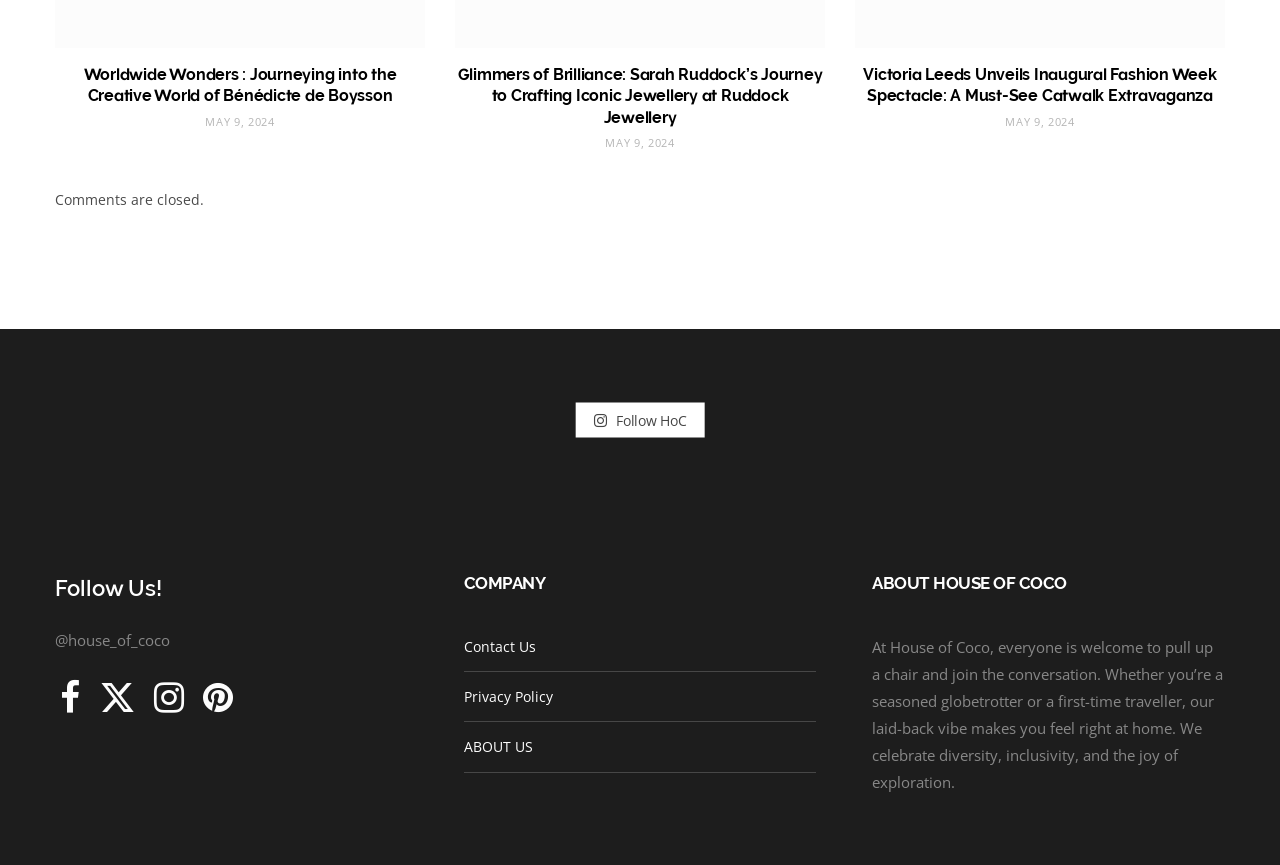Please determine the bounding box coordinates of the element to click on in order to accomplish the following task: "Click on the link to read about Worldwide Wonders". Ensure the coordinates are four float numbers ranging from 0 to 1, i.e., [left, top, right, bottom].

[0.065, 0.075, 0.31, 0.122]